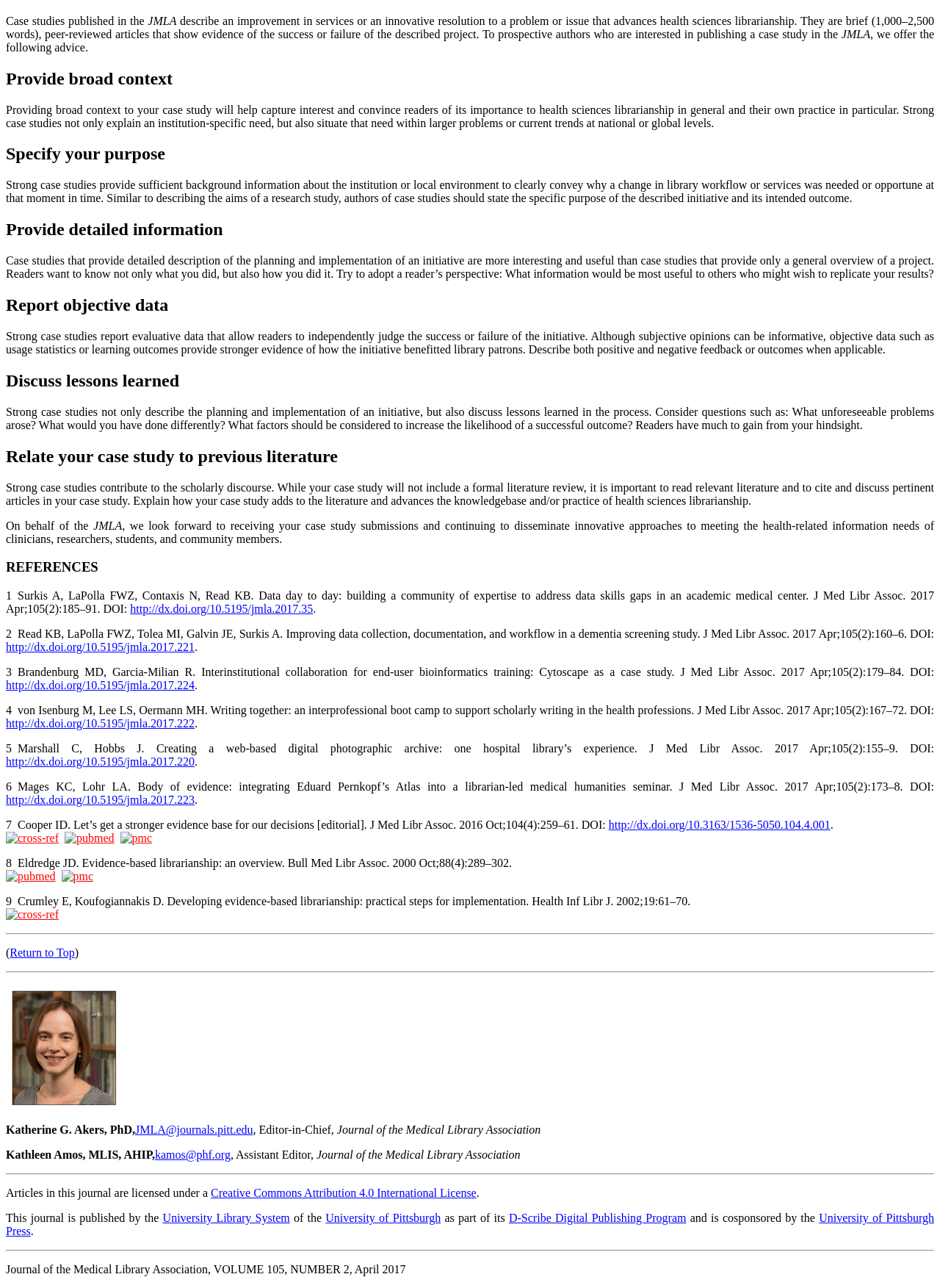Please specify the bounding box coordinates of the clickable section necessary to execute the following command: "Contact the Editor-in-Chief, Katherine G. Akers, PhD".

[0.144, 0.872, 0.269, 0.882]